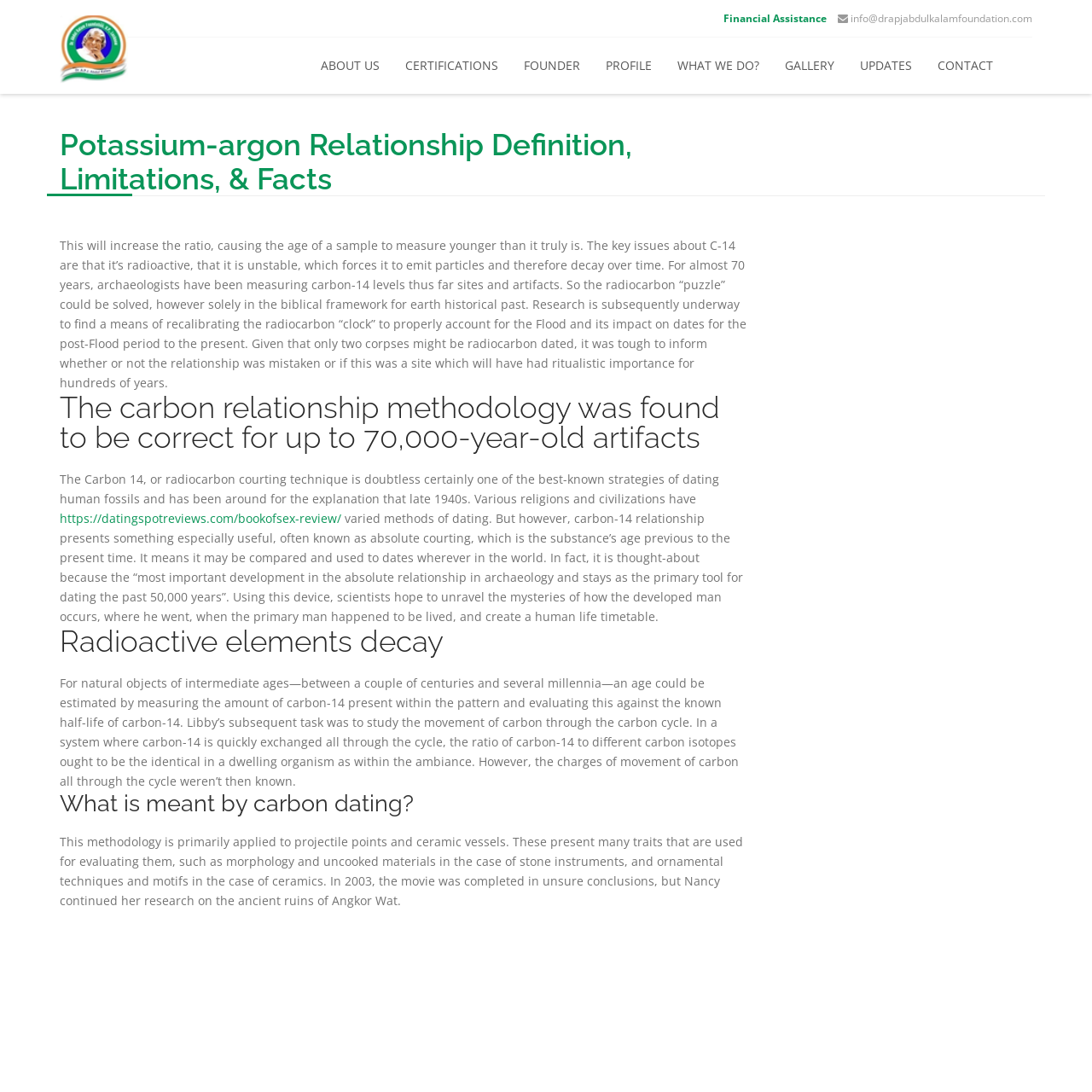Present a detailed account of what is displayed on the webpage.

The webpage is about the Potassium-argon Relationship Definition, Limitations, and Facts, with a focus on Dr. Abdul Kalam Foundation (Regd.). At the top, there is a navigation menu with links to various sections, including "Financial Assistance", "ABOUT US", "CERTIFICATIONS", "FOUNDER", "PROFILE", "WHAT WE DO?", "GALLERY", "UPDATES", and "CONTACT". 

Below the navigation menu, there is a logo of Dr. Abdul Kalam Foundation (Regd.) accompanied by a link to the foundation's website. 

The main content of the webpage is divided into sections, each with a heading. The first section, "Potassium-argon Relationship Definition, Limitations, & Facts", provides an introduction to the topic. 

The following sections discuss the carbon relationship methodology, its limitations, and its applications in archaeology. The text explains how carbon-14 dating works, its importance in dating human fossils, and its limitations. There are also mentions of other methods of dating and the importance of recalibrating the radiocarbon "clock" to account for the Flood and its impact on dates.

Throughout the webpage, there are links to external sources, including a review of a dating website. The webpage also includes a section discussing the movement of carbon through the carbon cycle and how it affects the ratio of carbon-14 to other carbon isotopes.

At the bottom of the webpage, there is a section discussing the application of carbon dating to projectile points and ceramic vessels, with a mention of research on the ancient ruins of Angkor Wat.